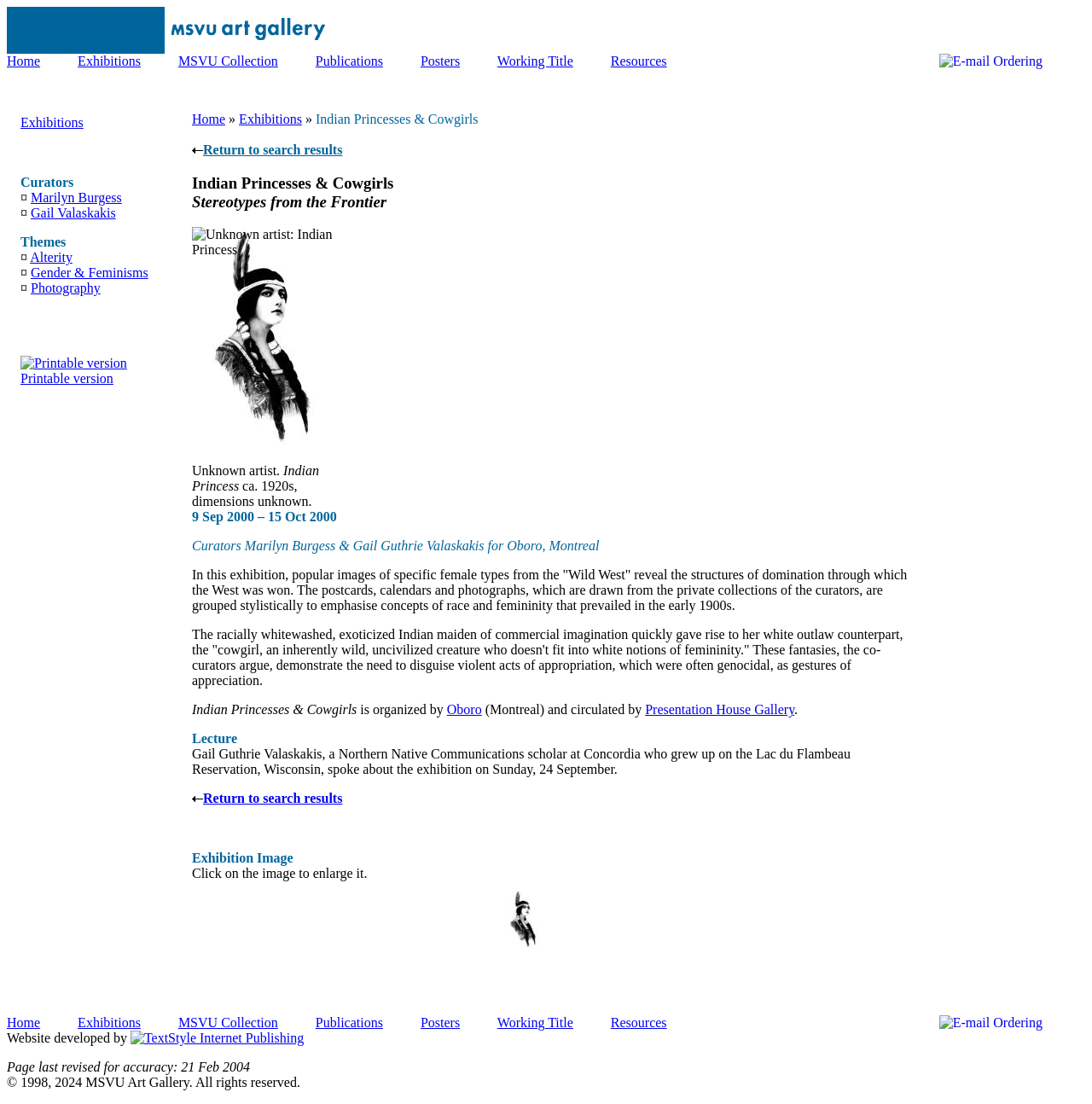Determine the bounding box coordinates of the region I should click to achieve the following instruction: "Click on the 'Home' link". Ensure the bounding box coordinates are four float numbers between 0 and 1, i.e., [left, top, right, bottom].

[0.006, 0.049, 0.037, 0.062]